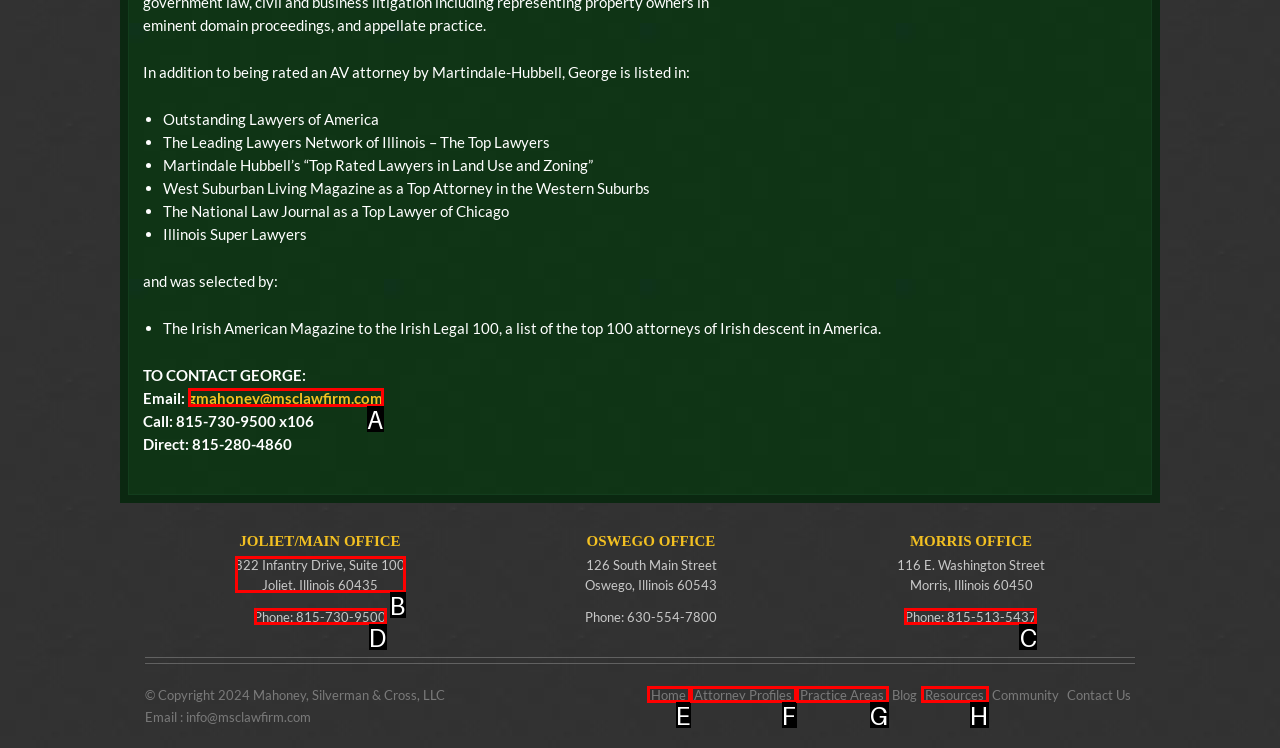To achieve the task: Call Morris office, indicate the letter of the correct choice from the provided options.

C